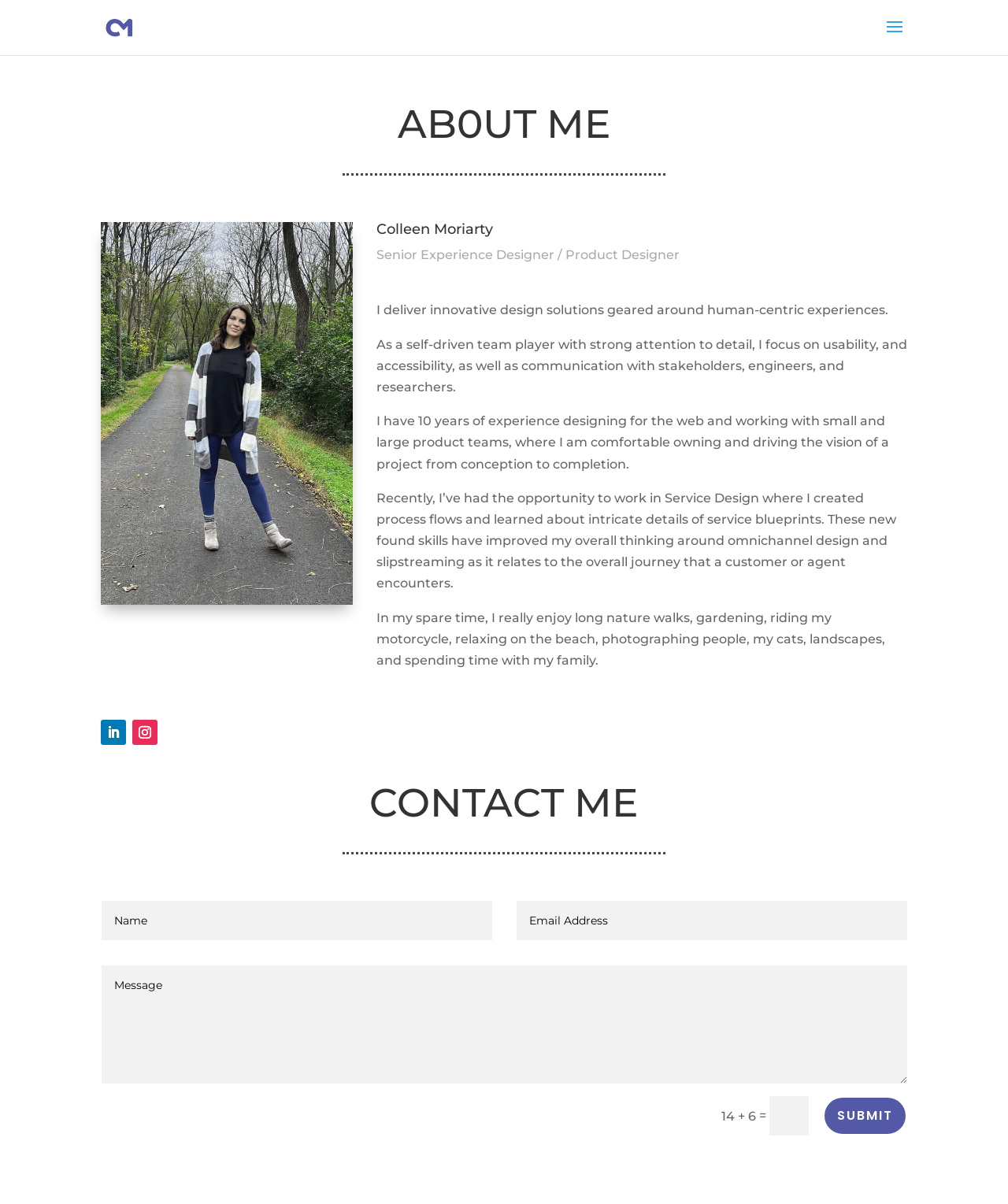Give a short answer using one word or phrase for the question:
How many years of experience does Colleen Moriarty have?

10 years